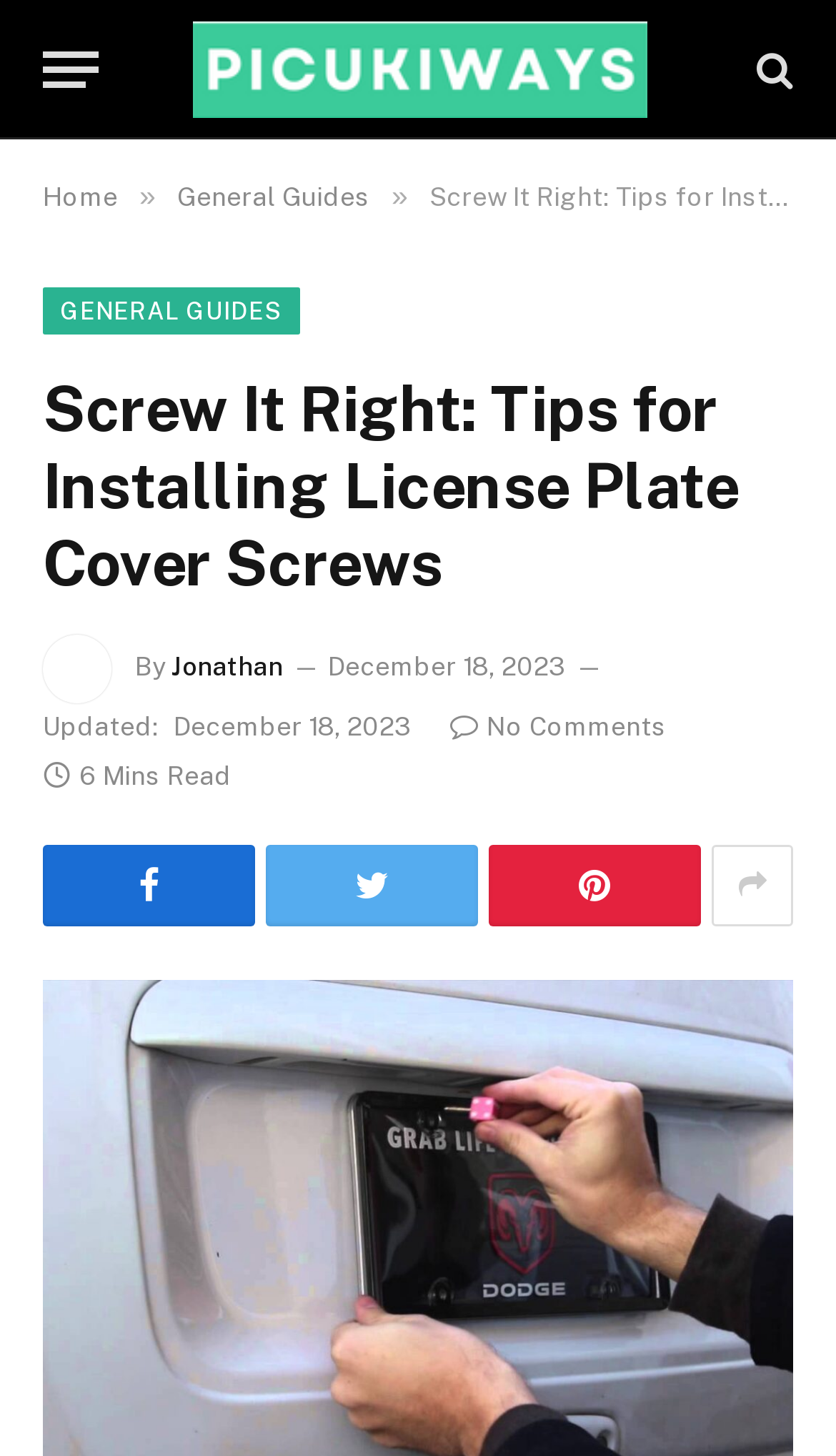Extract the text of the main heading from the webpage.

Screw It Right: Tips for Installing License Plate Cover Screws